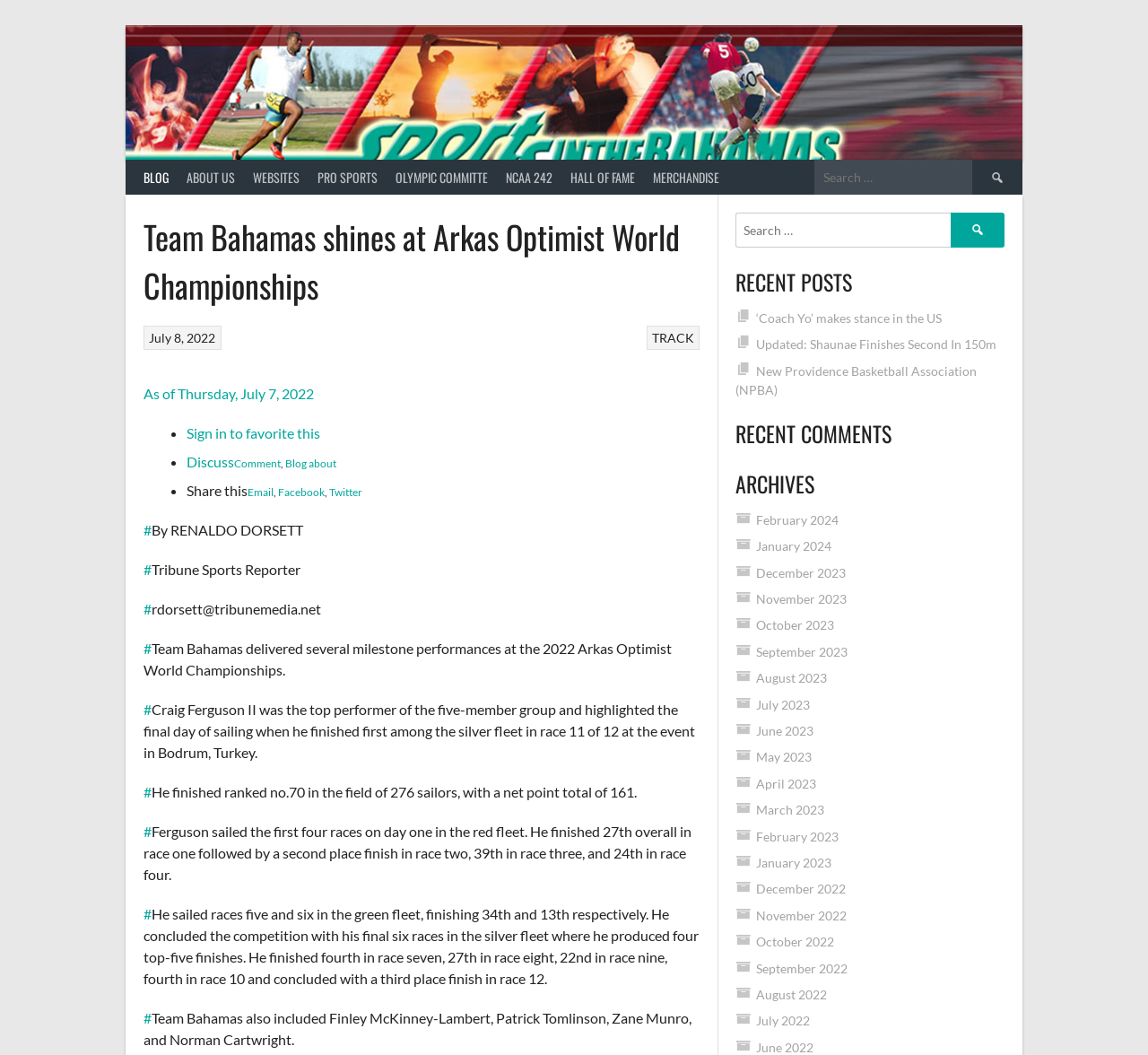Determine the bounding box coordinates for the element that should be clicked to follow this instruction: "Read the blog". The coordinates should be given as four float numbers between 0 and 1, in the format [left, top, right, bottom].

[0.117, 0.151, 0.155, 0.184]